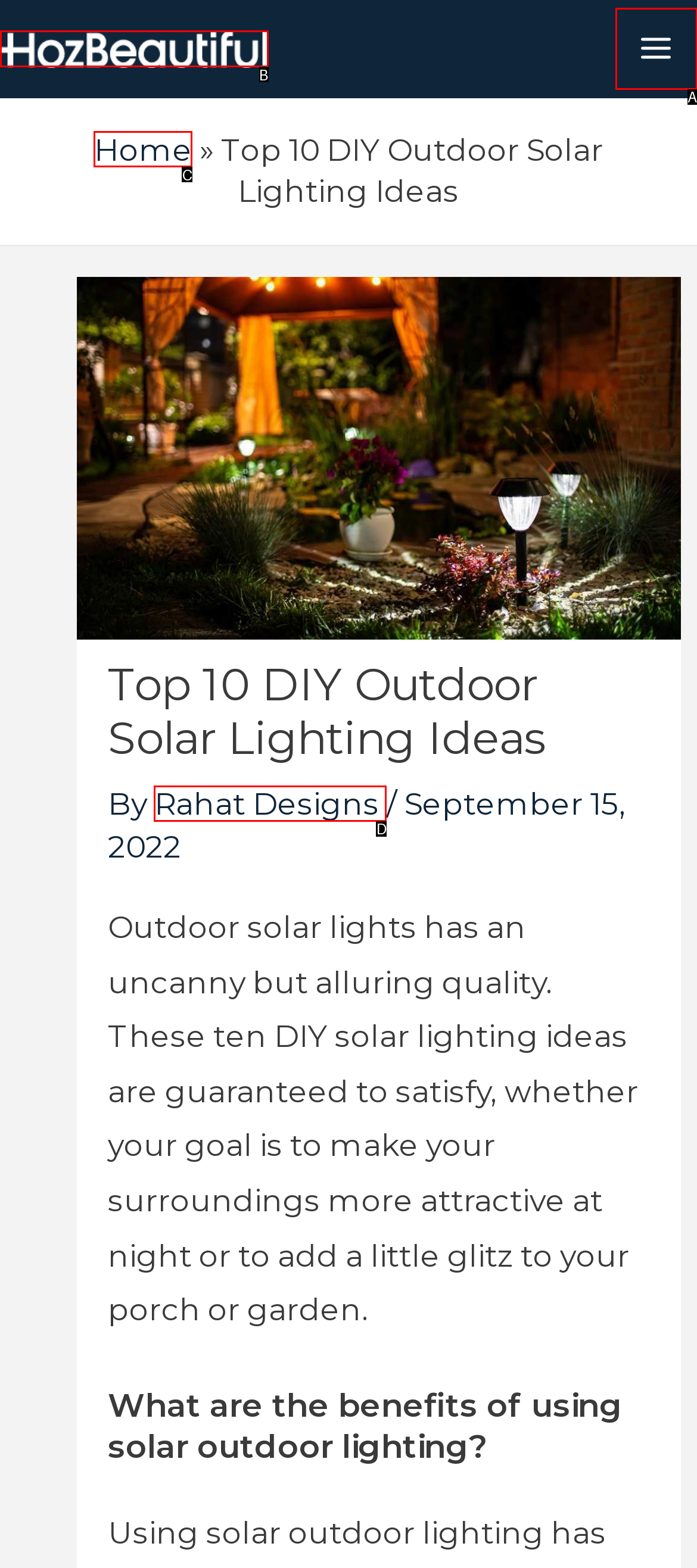Refer to the element description: alt="hozbeautiful" and identify the matching HTML element. State your answer with the appropriate letter.

B